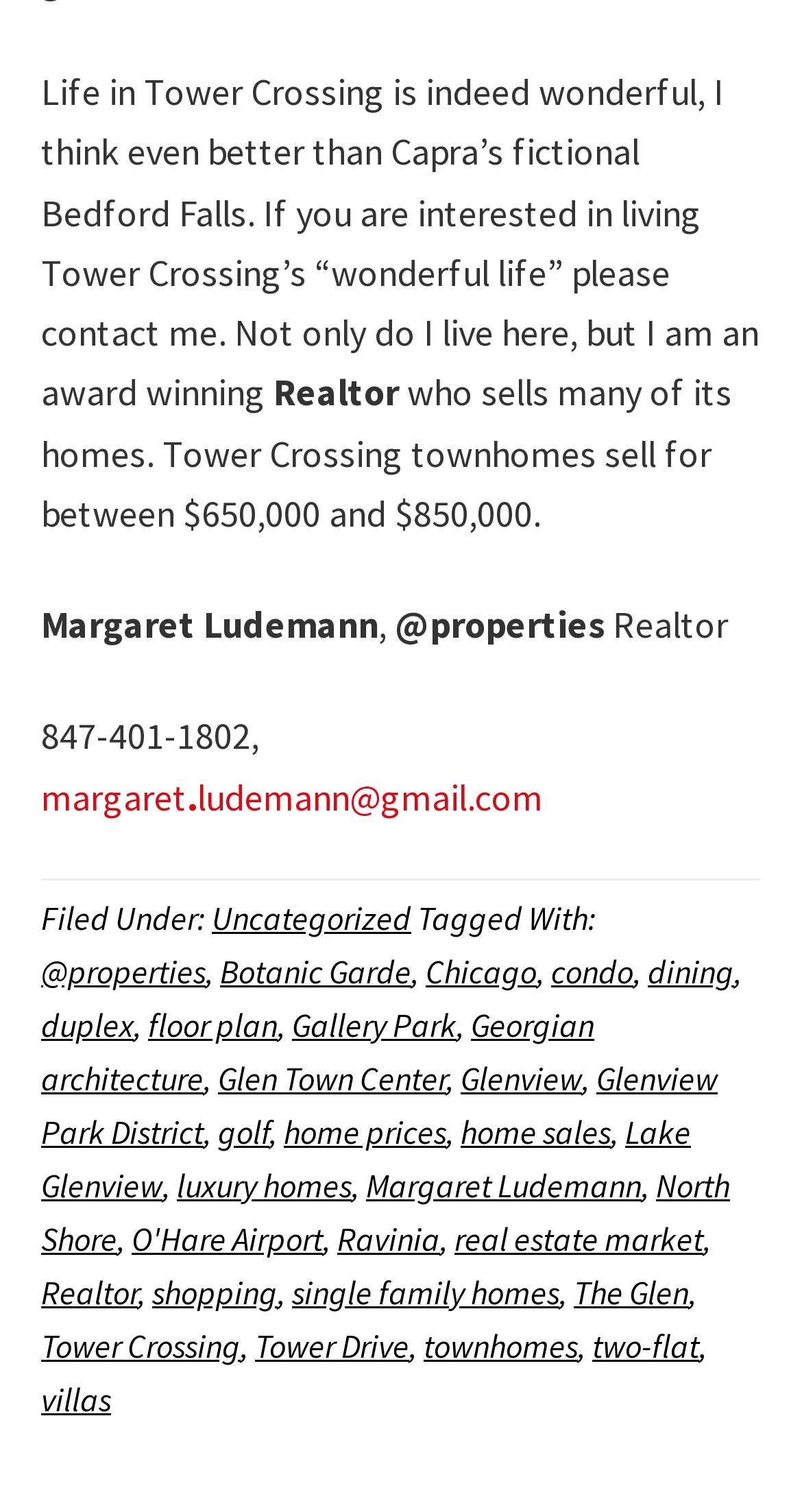Please identify the bounding box coordinates of where to click in order to follow the instruction: "Visit the Facebook page".

None